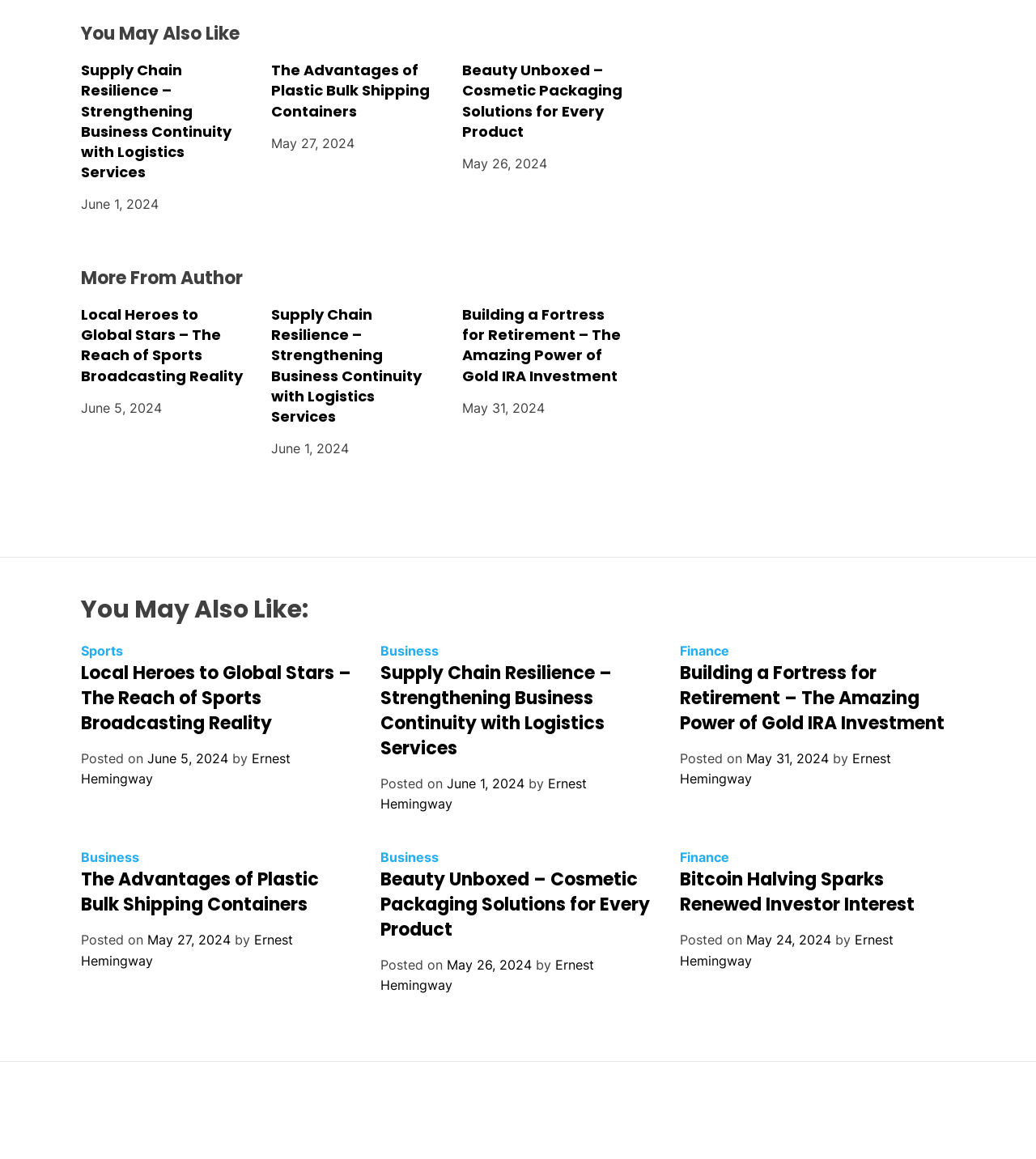Identify the bounding box coordinates of the clickable region to carry out the given instruction: "Check 'Categories'".

[0.077, 0.554, 0.087, 0.728]